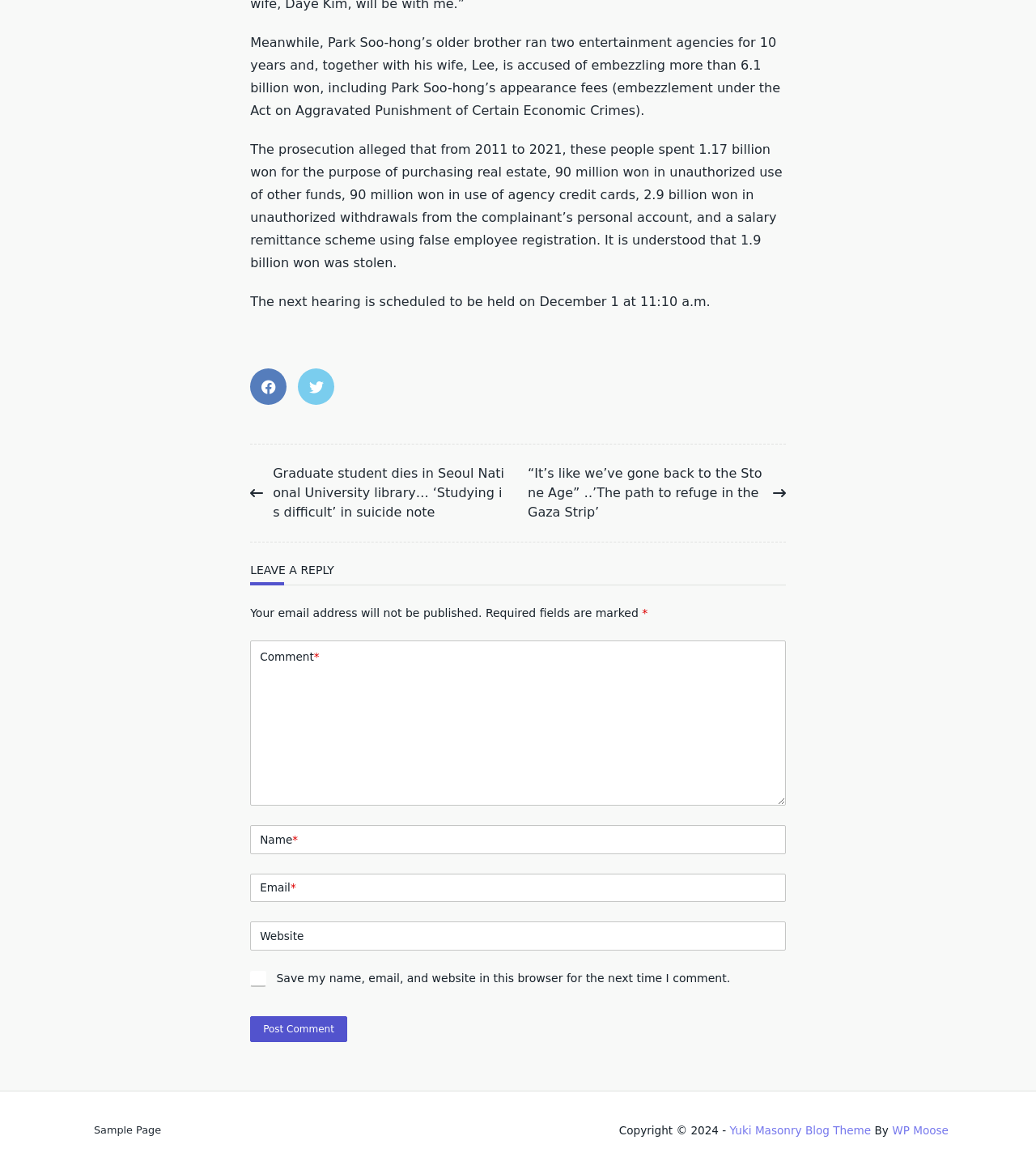Determine the bounding box coordinates of the clickable region to carry out the instruction: "Click the link to Yuki Masonry Blog Theme".

[0.704, 0.961, 0.841, 0.972]